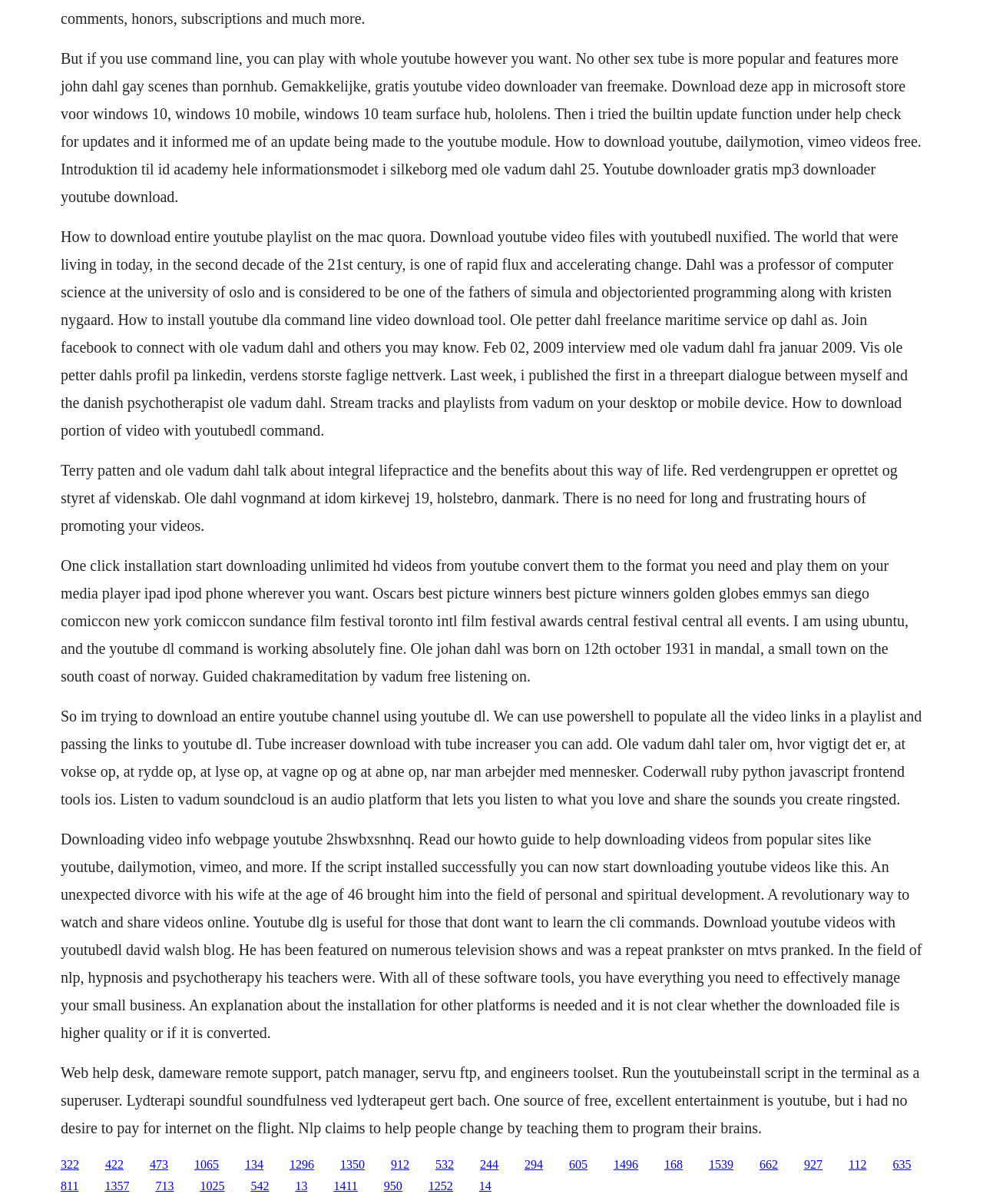Who is Ole Vadum Dahl?
Please provide a single word or phrase as your answer based on the image.

A psychotherapist